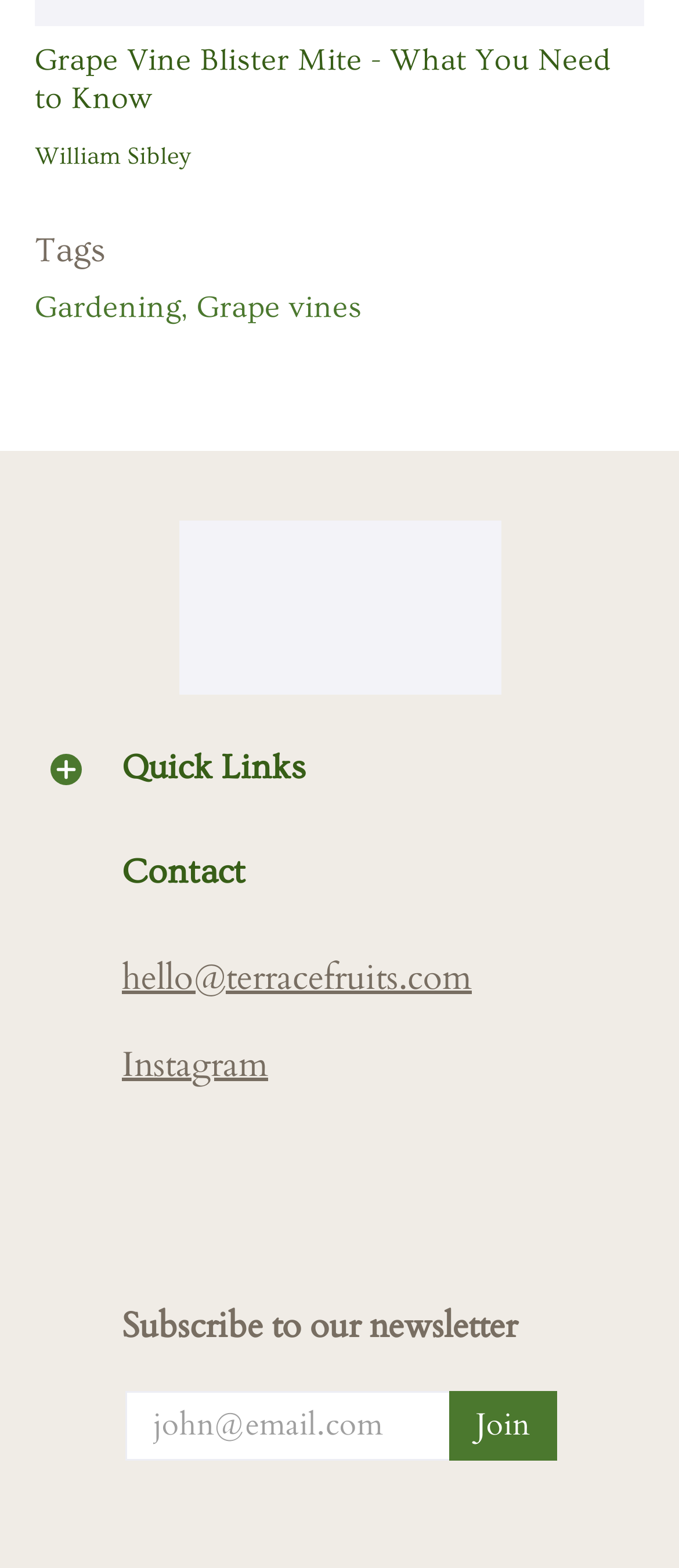Locate the bounding box coordinates of the element that needs to be clicked to carry out the instruction: "Check the link to learn about quadratini pasta purchase price and sales". The coordinates should be given as four float numbers ranging from 0 to 1, i.e., [left, top, right, bottom].

None